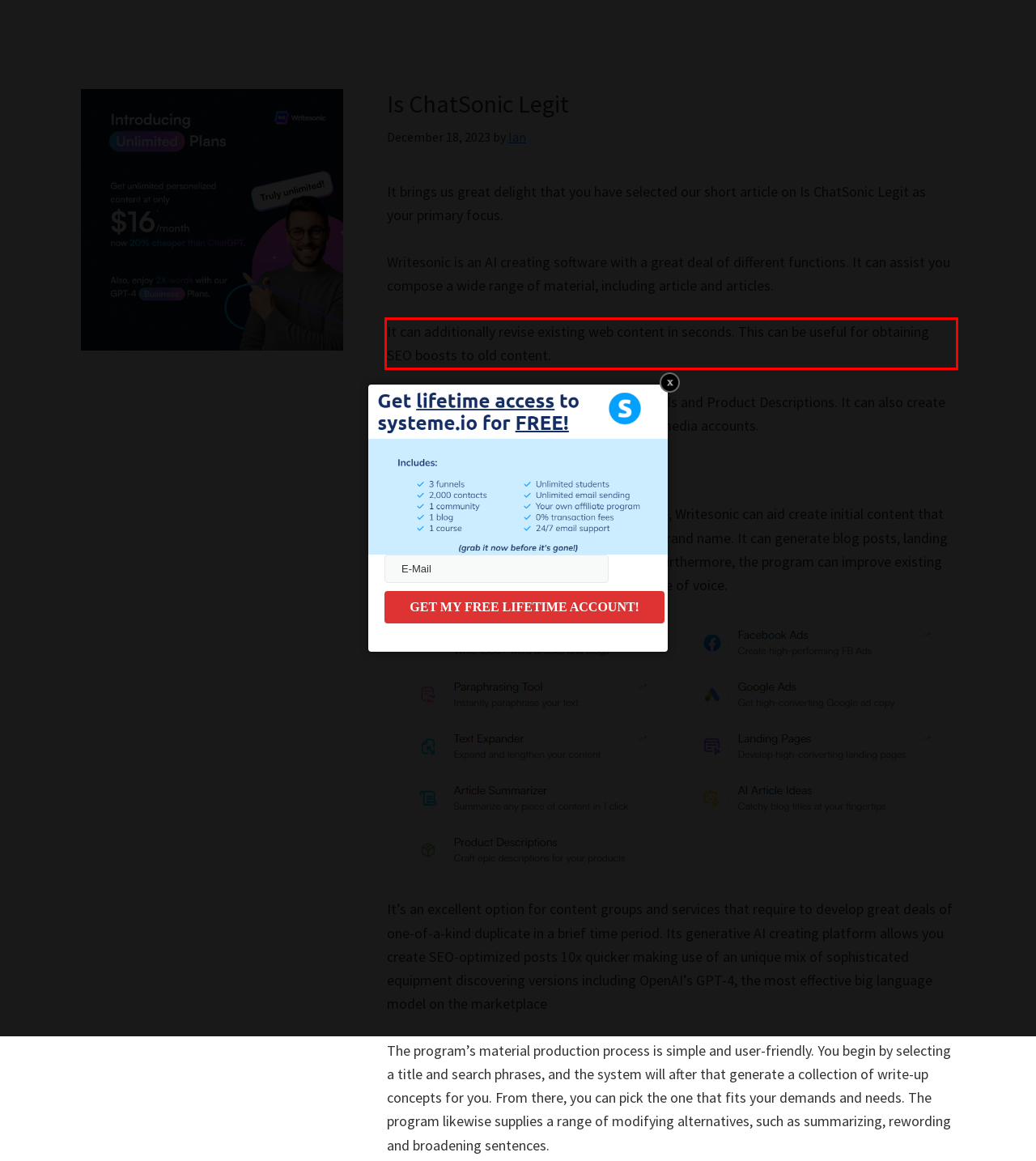With the provided screenshot of a webpage, locate the red bounding box and perform OCR to extract the text content inside it.

It can additionally revise existing web content in seconds. This can be useful for obtaining SEO boosts to old content.